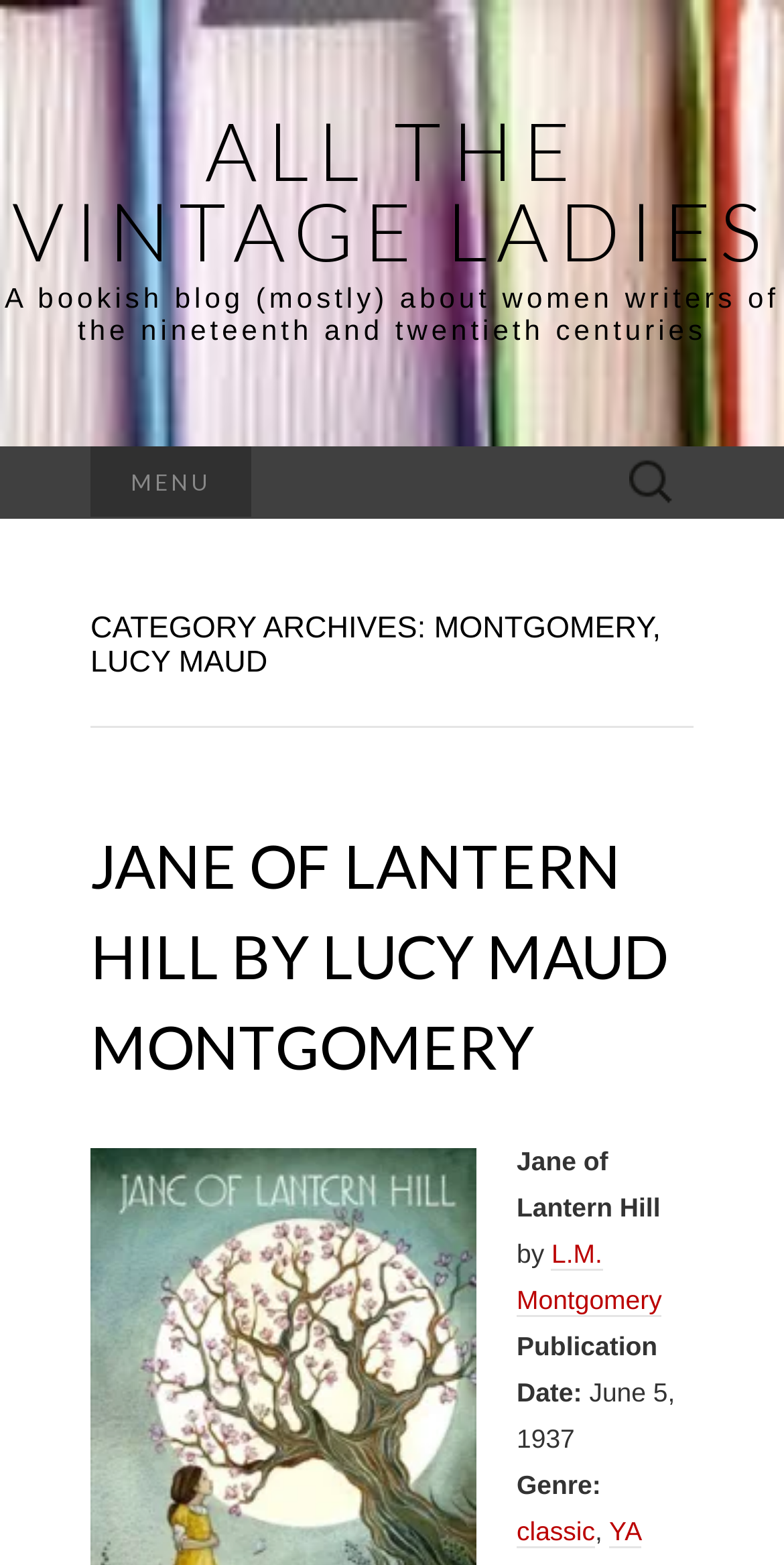Respond to the question below with a concise word or phrase:
What is the blog mostly about?

women writers